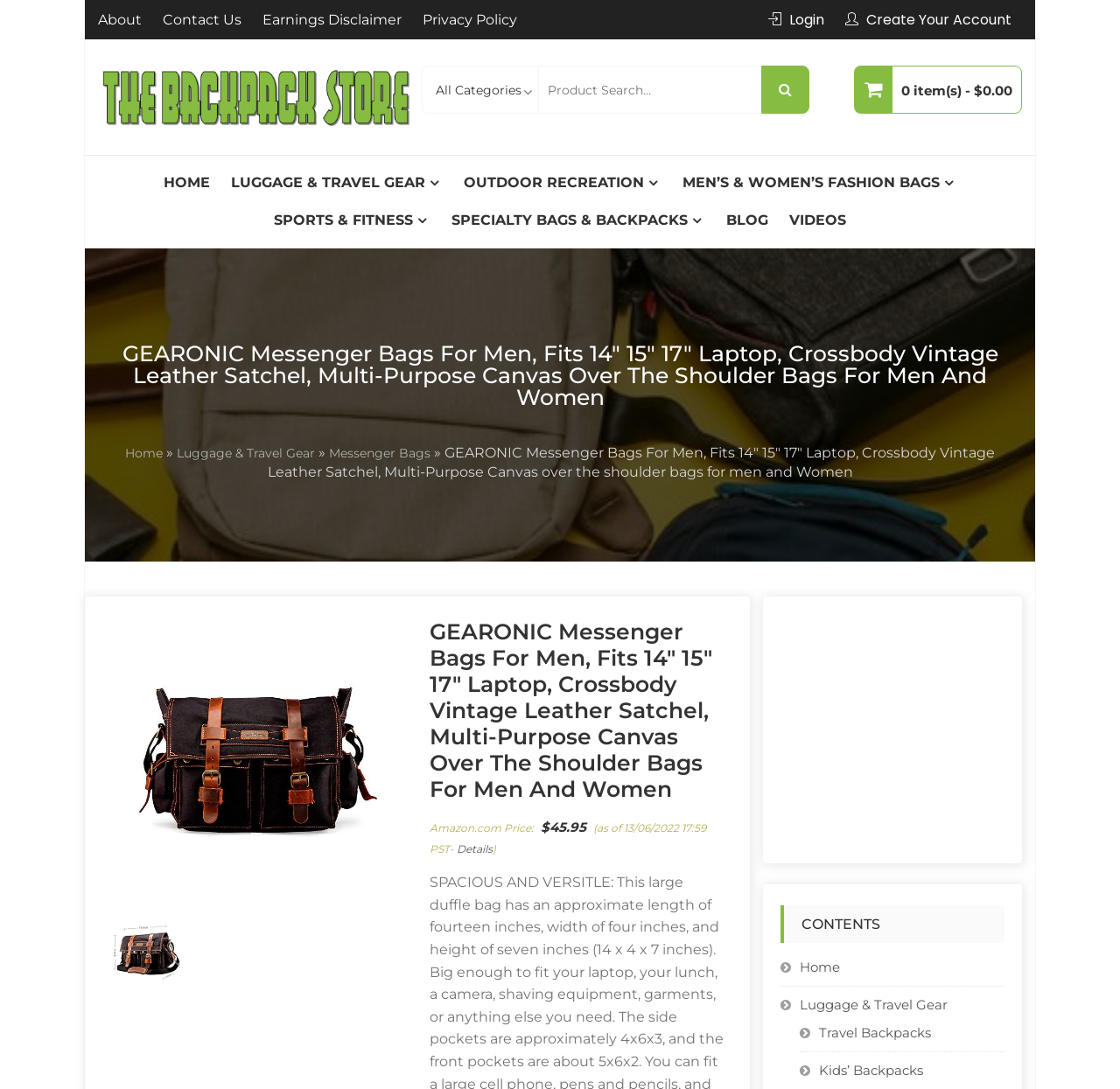Determine the main headline of the webpage and provide its text.

The Backpack Store